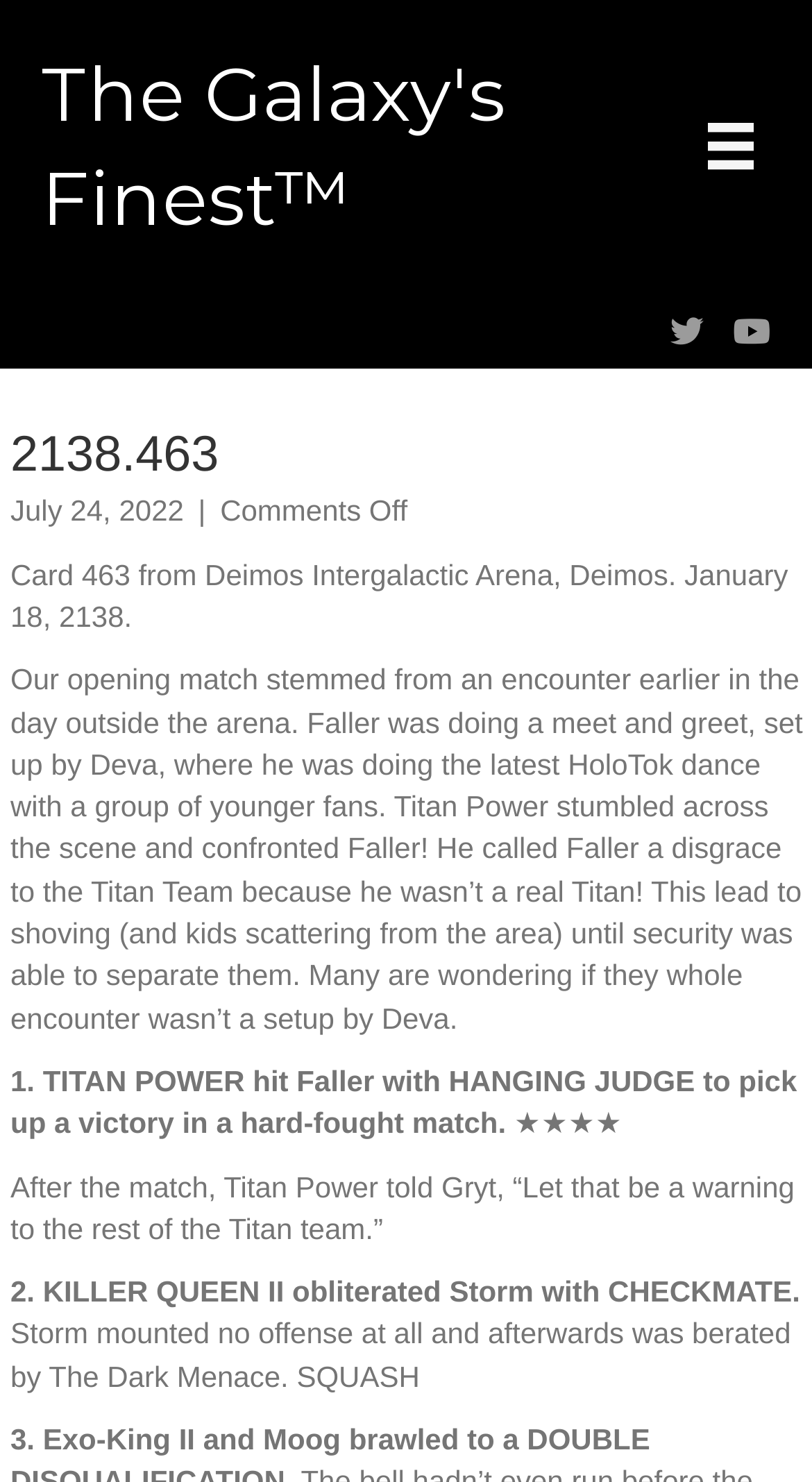Could you please study the image and provide a detailed answer to the question:
Who berated Storm after the match?

I found the answer by reading the paragraph of text that describes the match between Killer Queen II and Storm. It states that Storm was berated by The Dark Menace after the match.